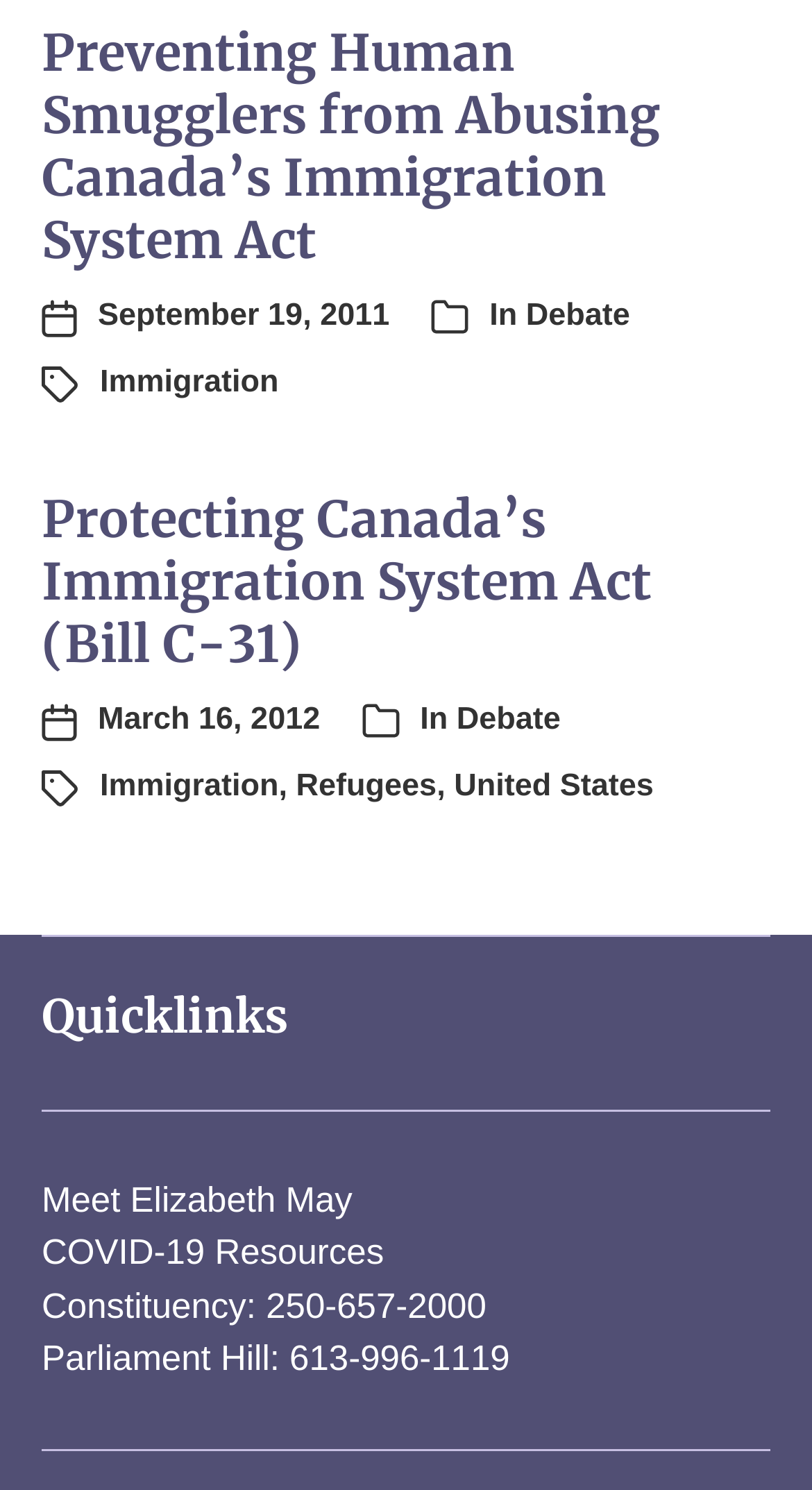Please reply to the following question with a single word or a short phrase:
What are the topics related to the second article?

Immigration, Refugees, United States